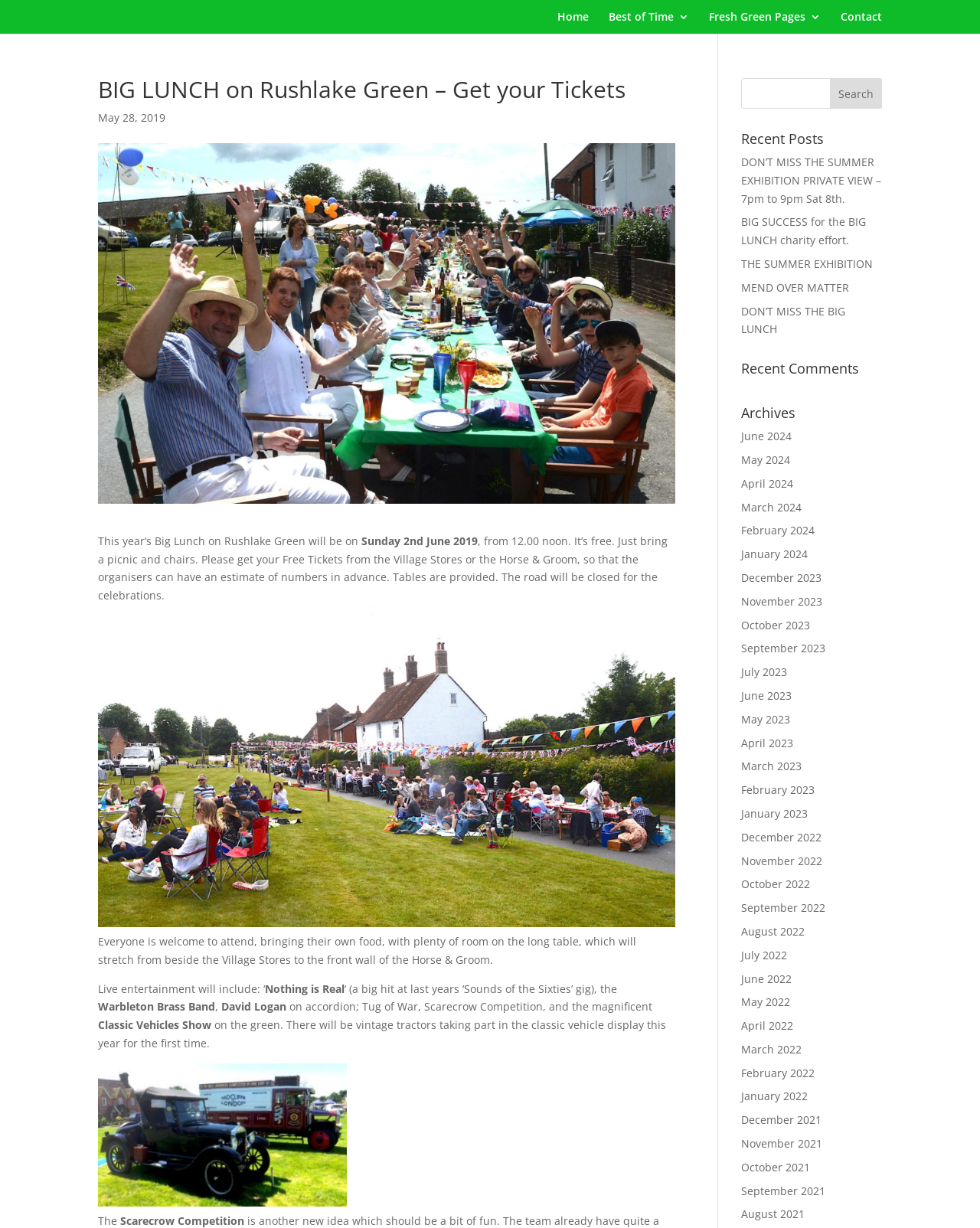Provide the bounding box coordinates of the HTML element described by the text: "Contact".

[0.858, 0.009, 0.9, 0.027]